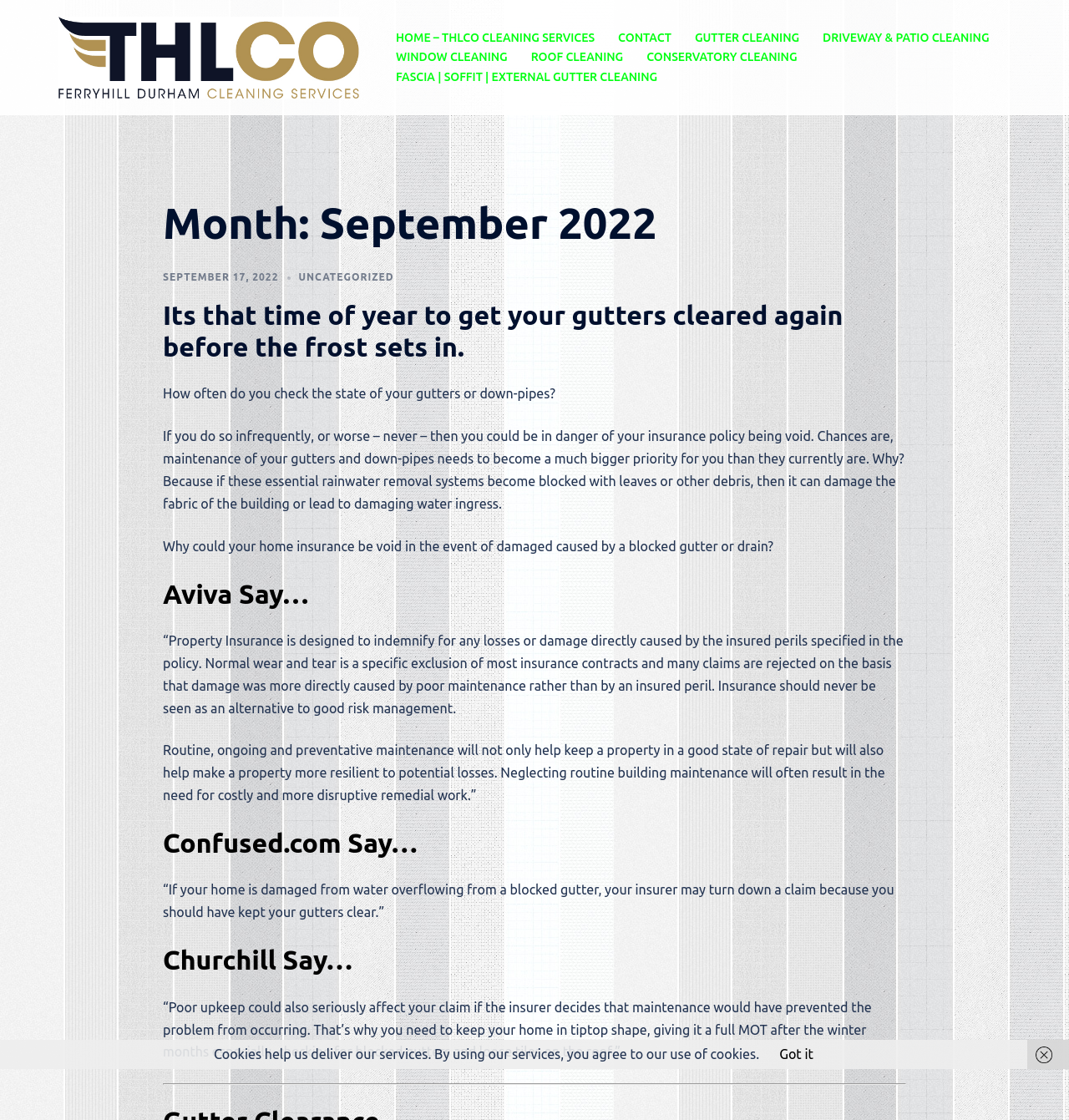Identify the bounding box coordinates for the region to click in order to carry out this instruction: "Click on HOME – THLCO CLEANING SERVICES". Provide the coordinates using four float numbers between 0 and 1, formatted as [left, top, right, bottom].

[0.37, 0.025, 0.556, 0.043]